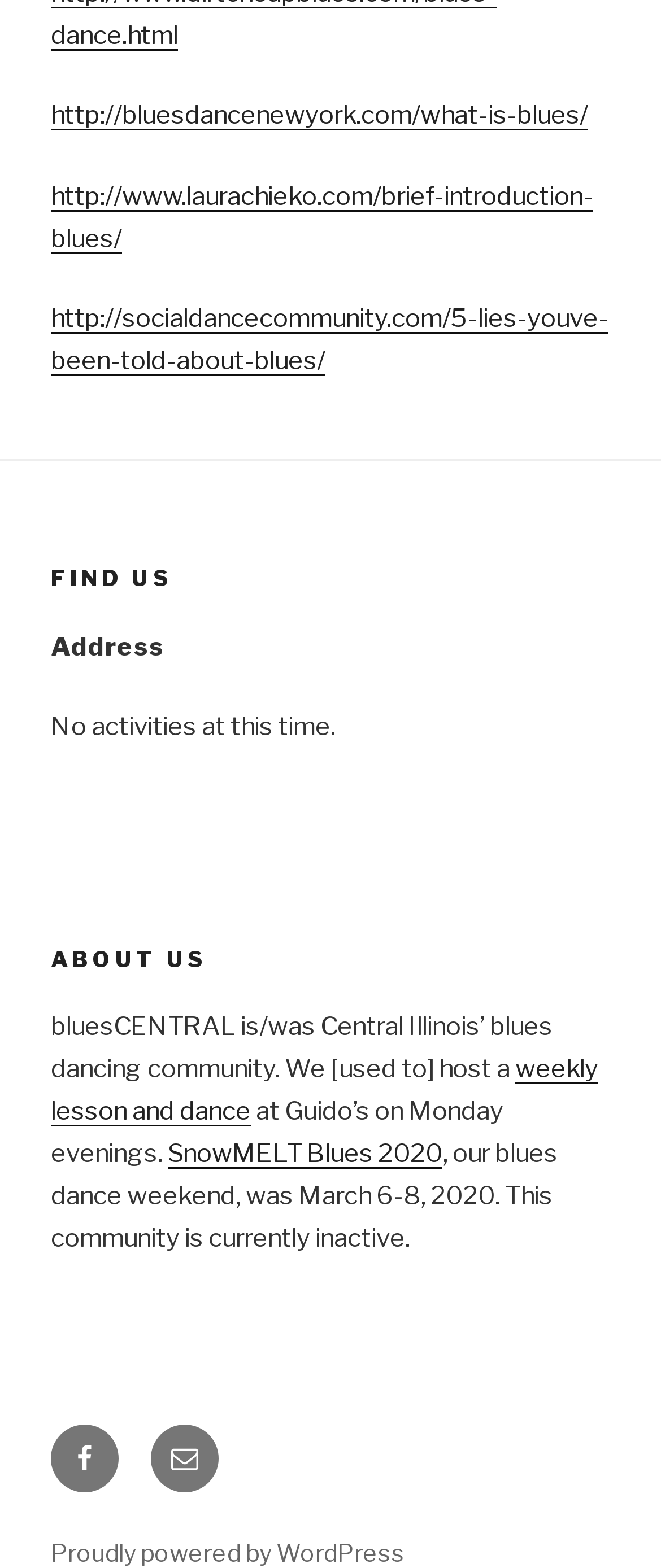Determine the bounding box coordinates of the clickable element necessary to fulfill the instruction: "Follow on Facebook". Provide the coordinates as four float numbers within the 0 to 1 range, i.e., [left, top, right, bottom].

None